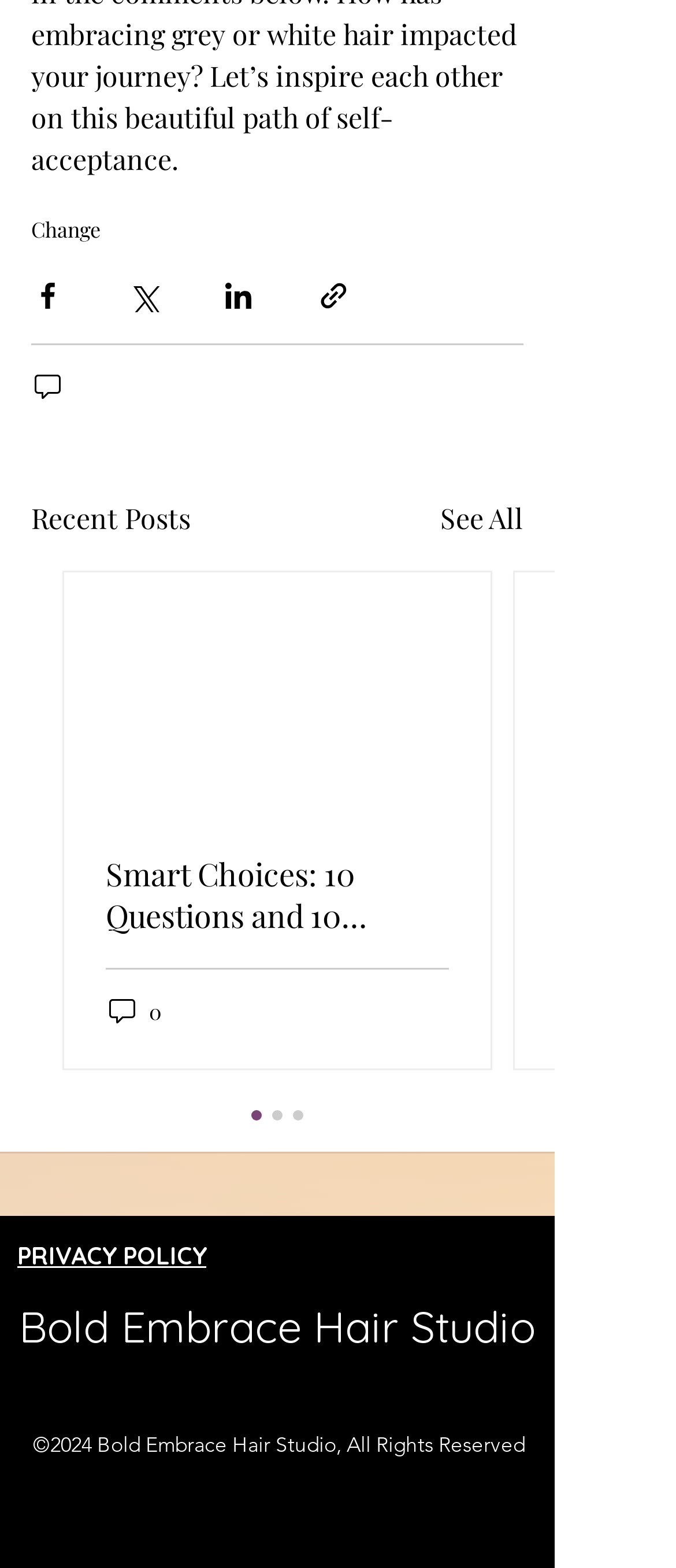Find the bounding box coordinates of the element I should click to carry out the following instruction: "Read the privacy policy".

[0.026, 0.791, 0.305, 0.811]